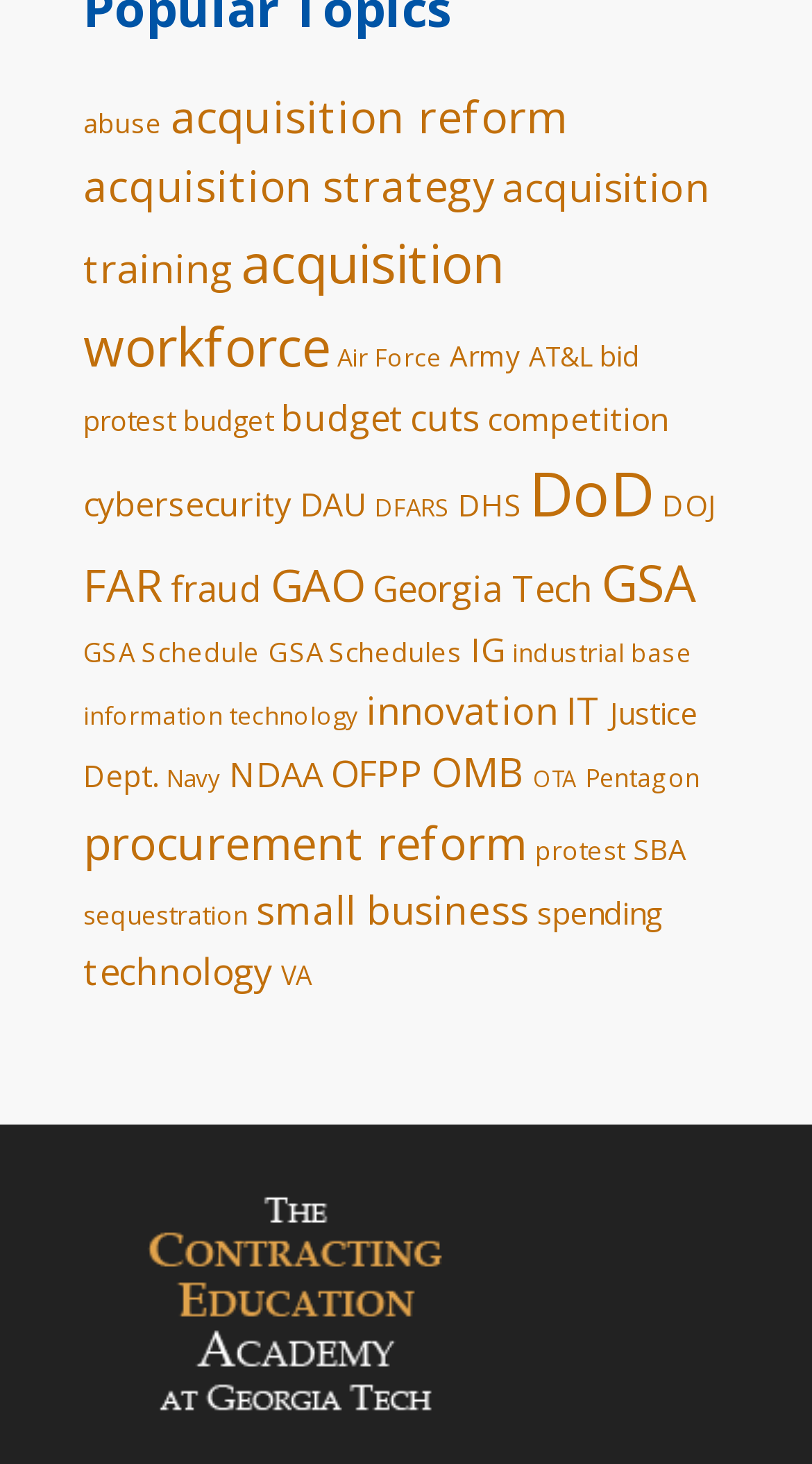Please find the bounding box coordinates of the clickable region needed to complete the following instruction: "Click on acquisition reform". The bounding box coordinates must consist of four float numbers between 0 and 1, i.e., [left, top, right, bottom].

[0.21, 0.058, 0.7, 0.099]